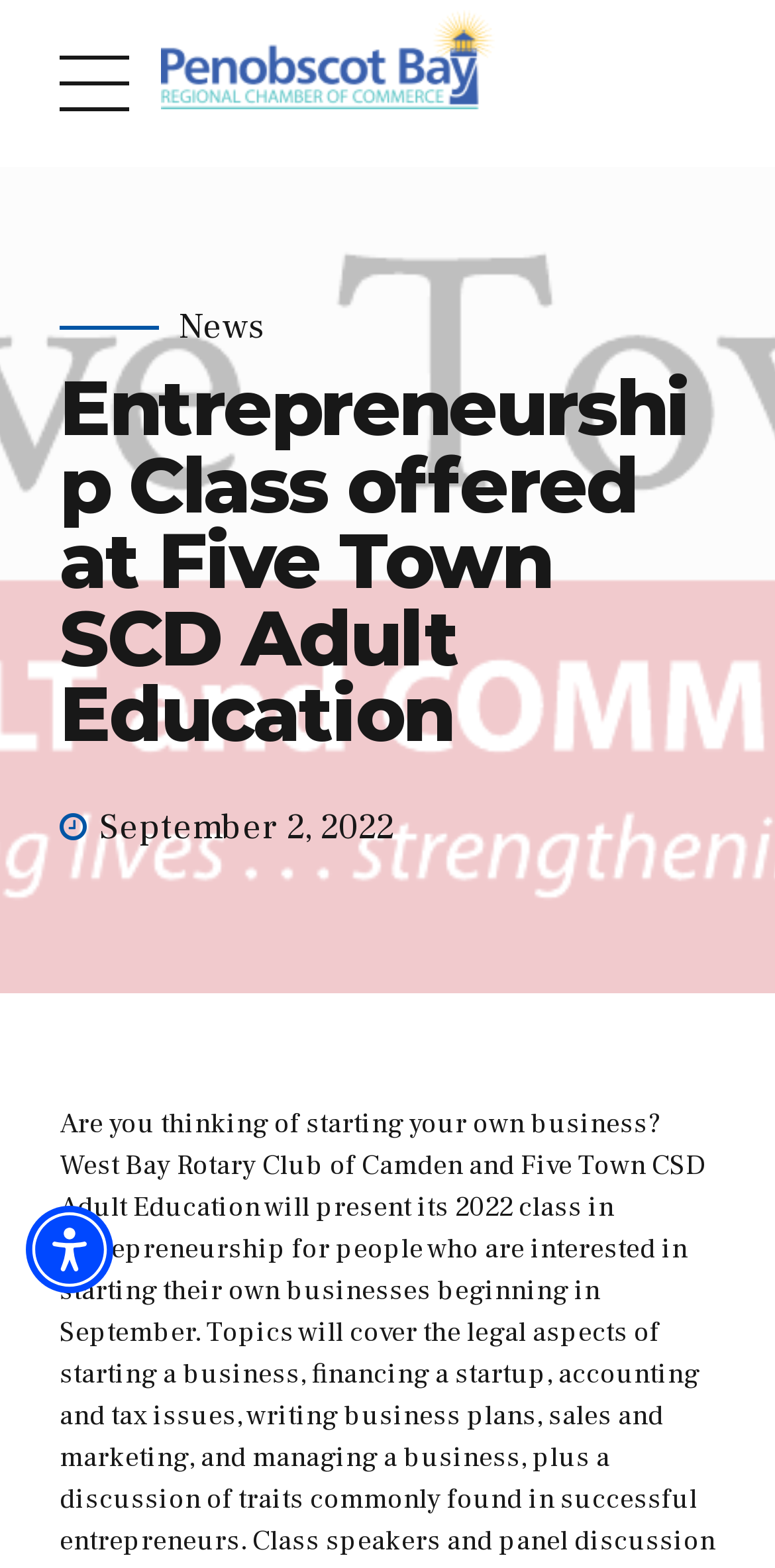What is the name of the organization offering the entrepreneurship class?
Carefully analyze the image and provide a detailed answer to the question.

I found the name of the organization offering the entrepreneurship class by looking at the header element on the webpage, which is located at coordinates [0.077, 0.195, 0.923, 0.544] and contains the text 'Entrepreneurship Class offered at Five Town SCD Adult Education'.